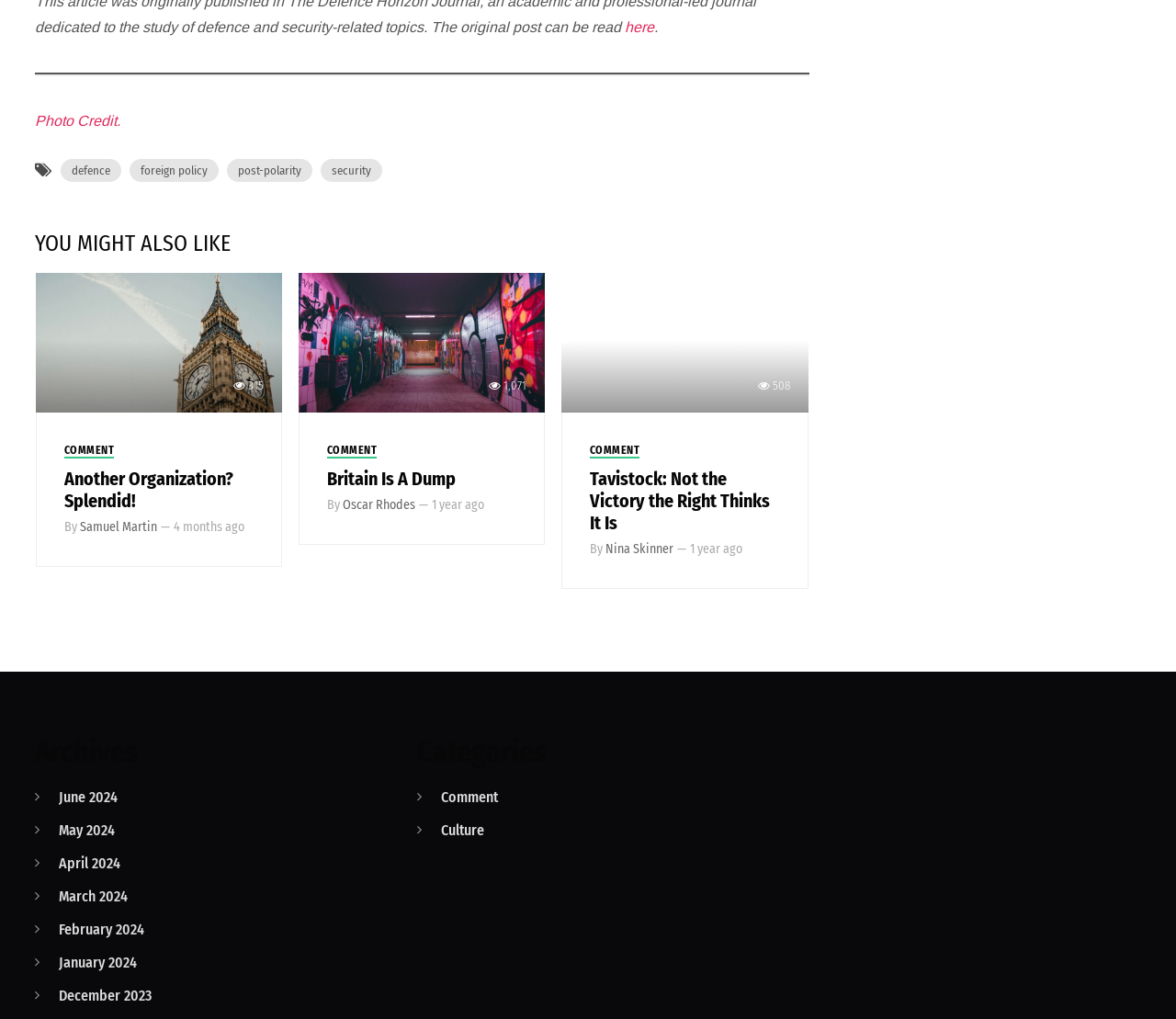From the element description: "defence", extract the bounding box coordinates of the UI element. The coordinates should be expressed as four float numbers between 0 and 1, in the order [left, top, right, bottom].

[0.052, 0.156, 0.103, 0.178]